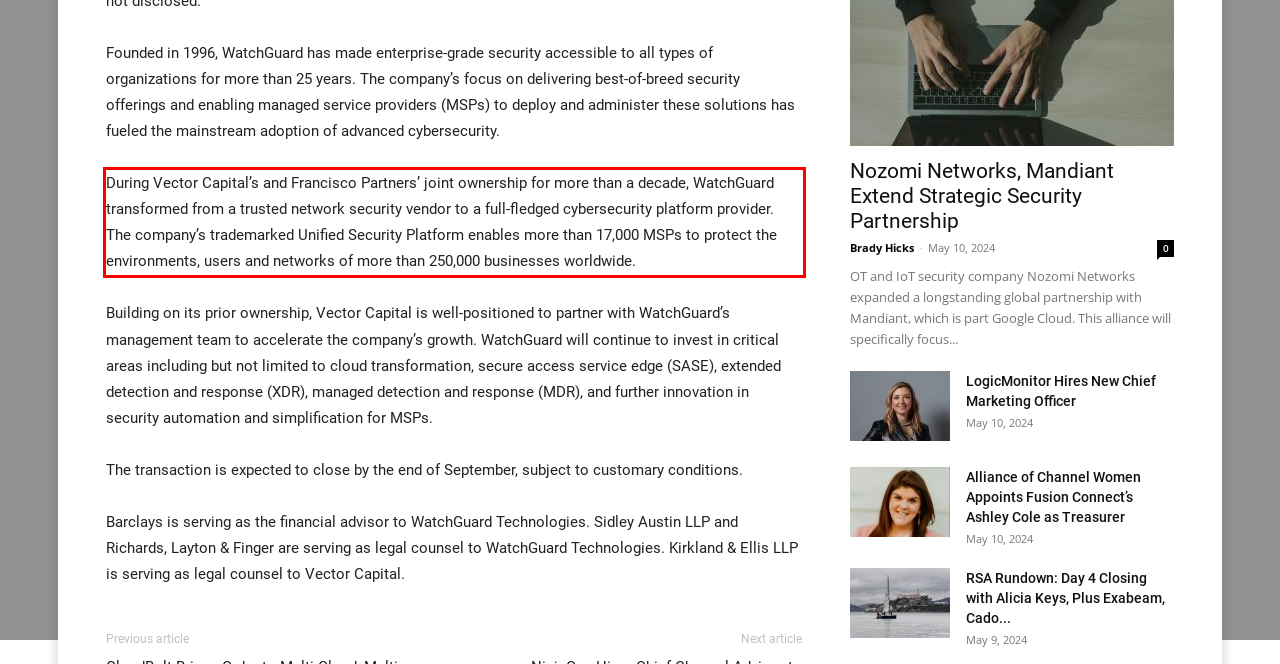Given a screenshot of a webpage containing a red bounding box, perform OCR on the text within this red bounding box and provide the text content.

During Vector Capital’s and Francisco Partners’ joint ownership for more than a decade, WatchGuard transformed from a trusted network security vendor to a full-fledged cybersecurity platform provider. The company’s trademarked Unified Security Platform enables more than 17,000 MSPs to protect the environments, users and networks of more than 250,000 businesses worldwide.